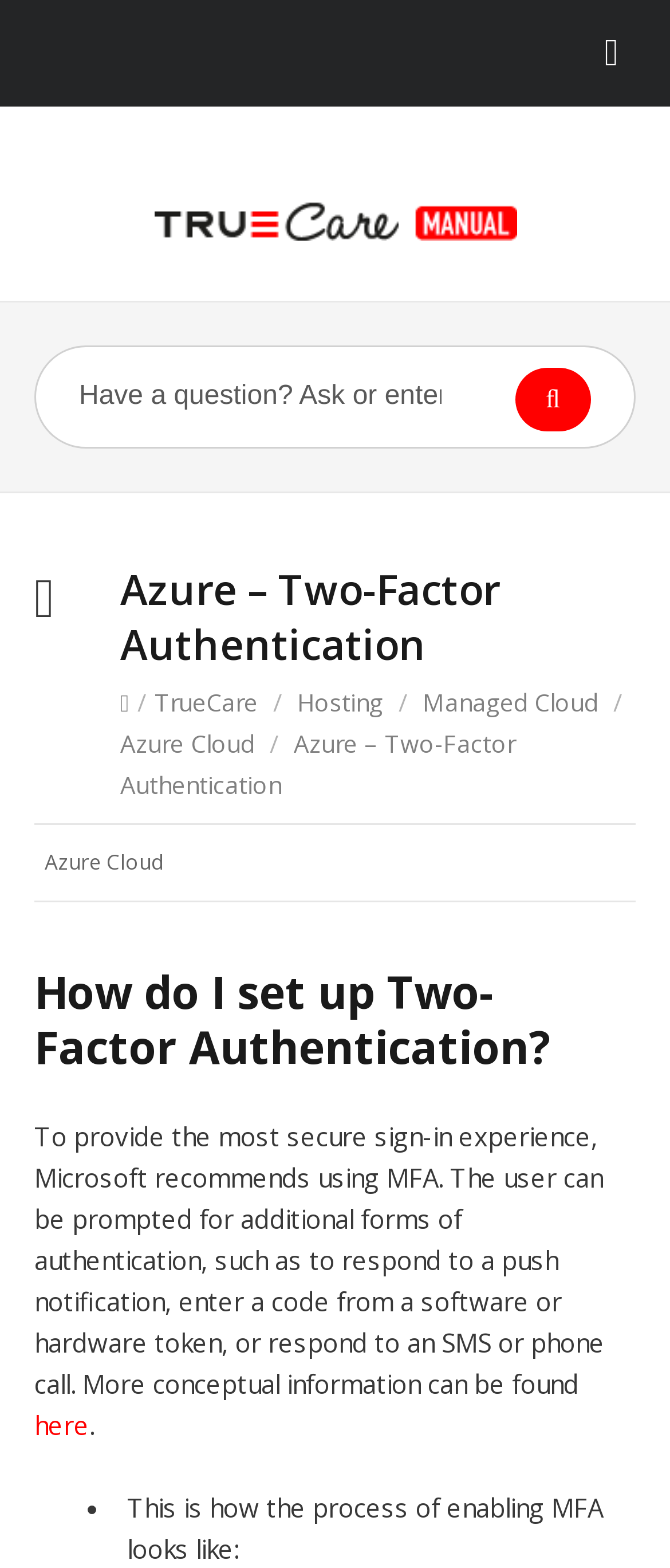What is the recommended way to provide a secure sign-in experience?
Answer the question based on the image using a single word or a brief phrase.

Using MFA